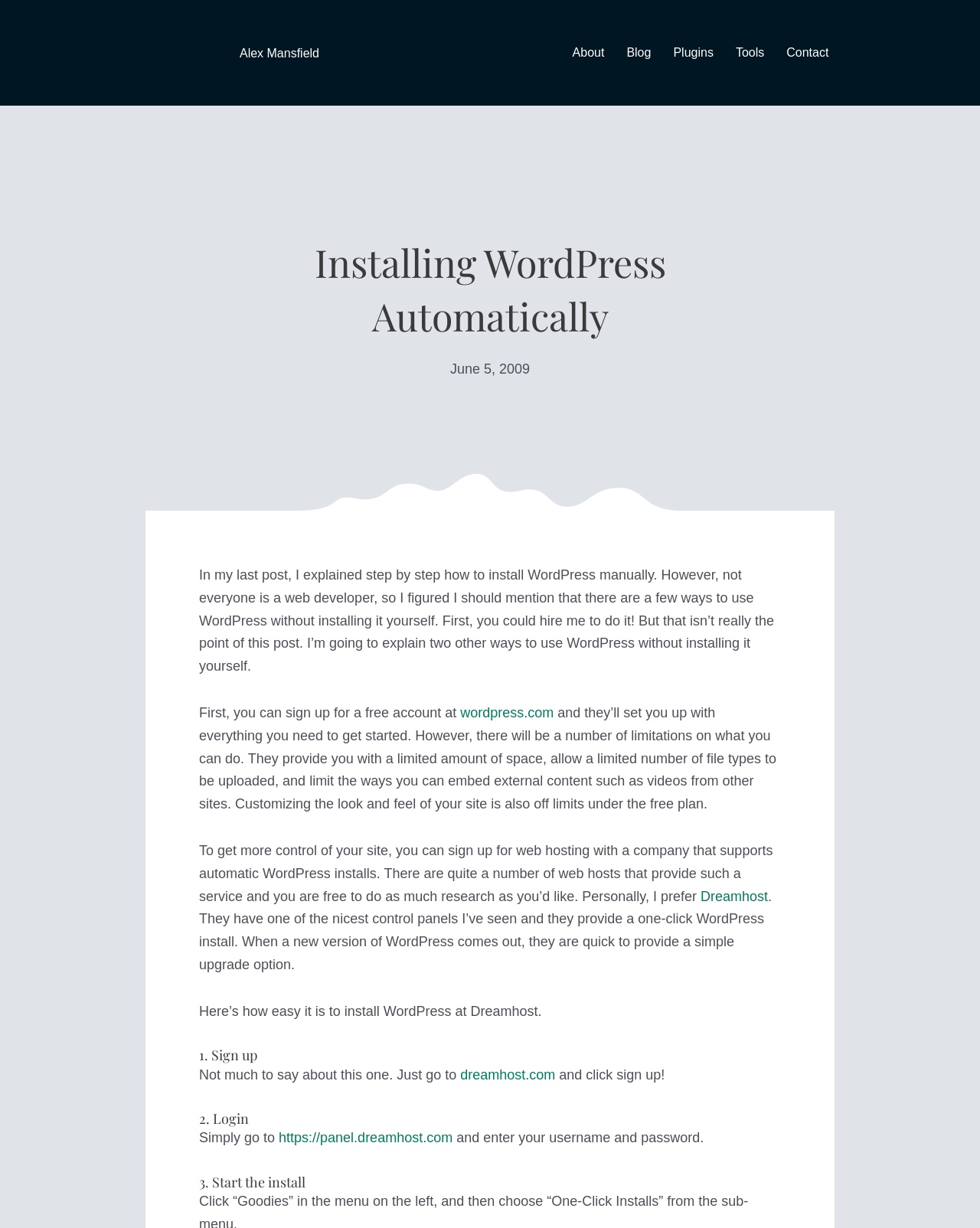Locate the bounding box coordinates of the area that needs to be clicked to fulfill the following instruction: "Click the 'dreamhost.com' link". The coordinates should be in the format of four float numbers between 0 and 1, namely [left, top, right, bottom].

[0.47, 0.869, 0.567, 0.881]